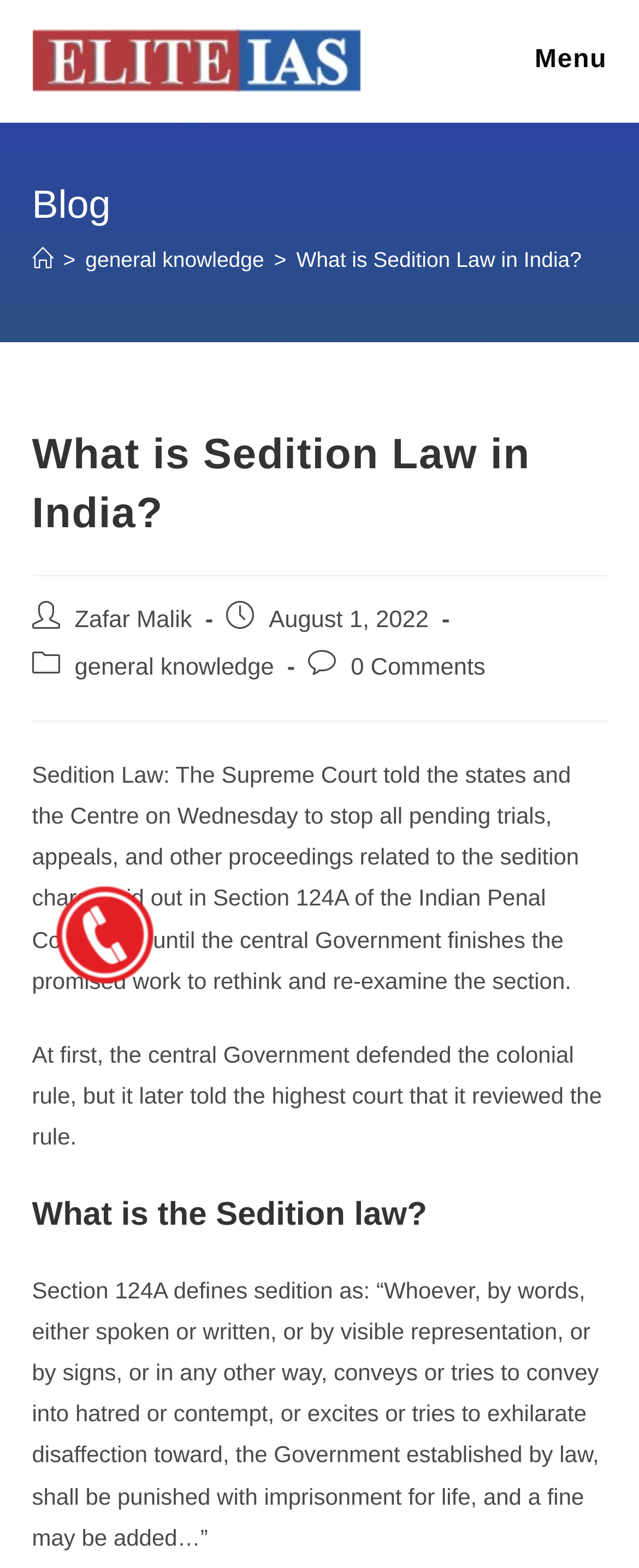Refer to the image and provide an in-depth answer to the question:
What is the date of publication of this post?

I found the answer by looking at the section that says 'Post published:' and then finding the text that says 'August 1, 2022'.